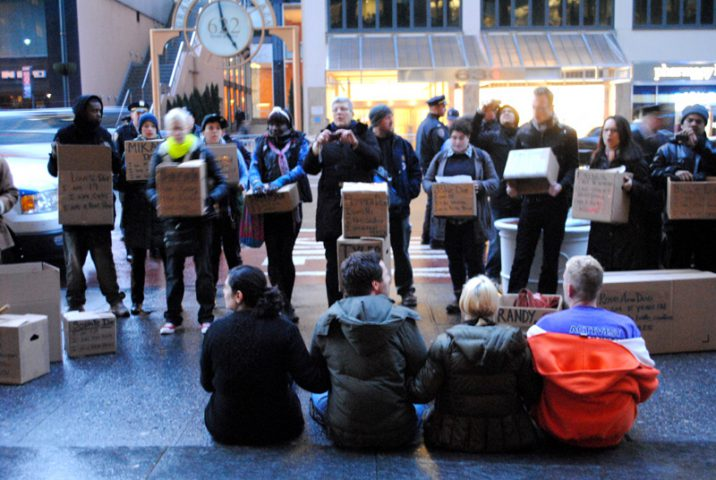Provide a thorough description of the contents of the image.

A group of activists gathers in front of Governor Andrew Cuomo’s Manhattan office during a demonstration to highlight the urgent need for funding for LGBT homeless youth. Holding cardboard boxes prominently displaying names, ages, and hobbies of anonymous LGBT individuals, these protesters aim to draw attention to the critical issue of youth homelessness. The scene is filled with somber determination, as participants sit in the foreground, while others stand behind them holding signs. In the background, security personnel observe the protest. This visual encapsulates the spirit of activism, unity, and the call for systemic change regarding LGBT youth services, underscoring a pivotal moment in the ongoing struggle for equality and support.